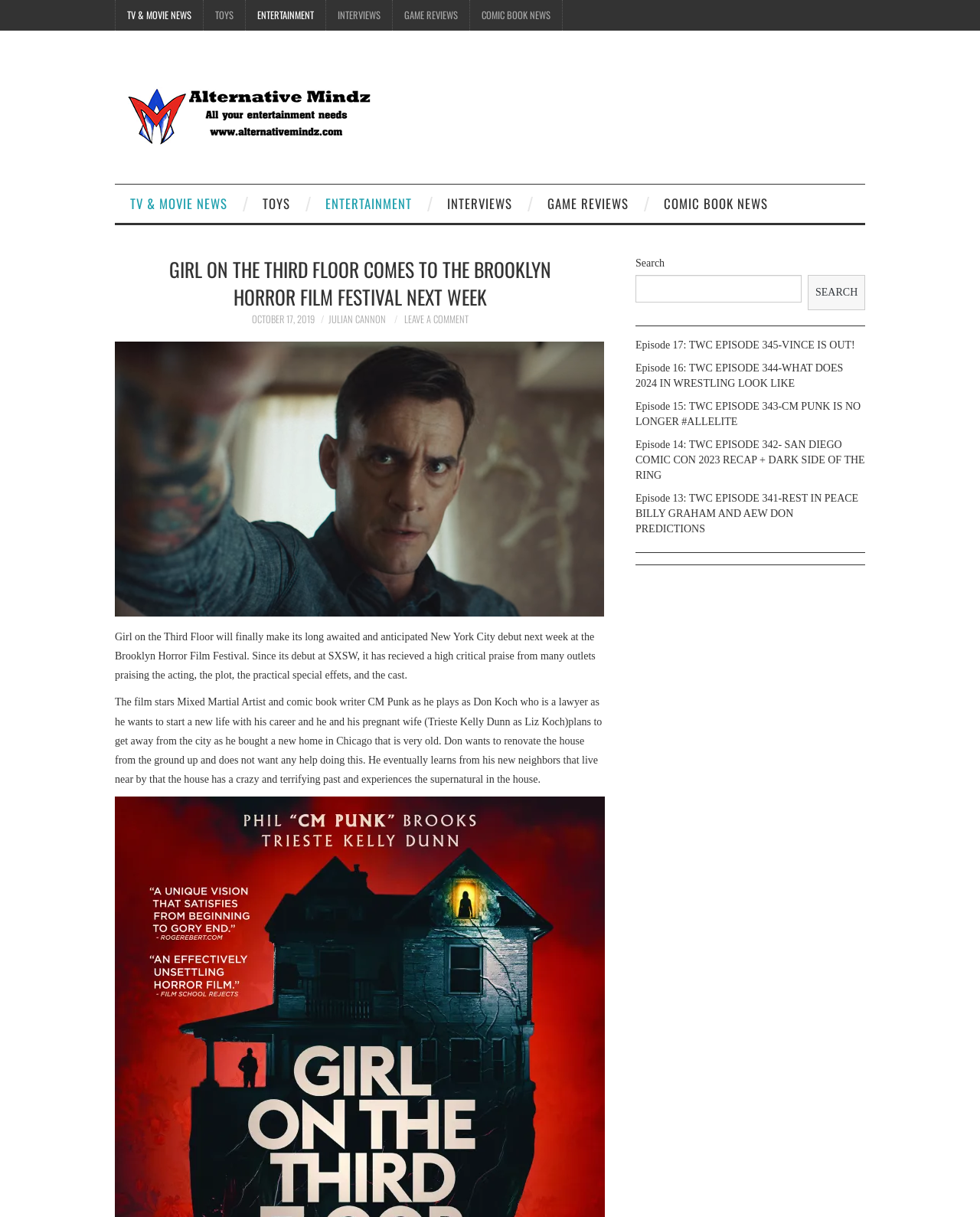Locate the UI element described by June 2022 in the provided webpage screenshot. Return the bounding box coordinates in the format (top-left x, top-left y, bottom-right x, bottom-right y), ensuring all values are between 0 and 1.

None